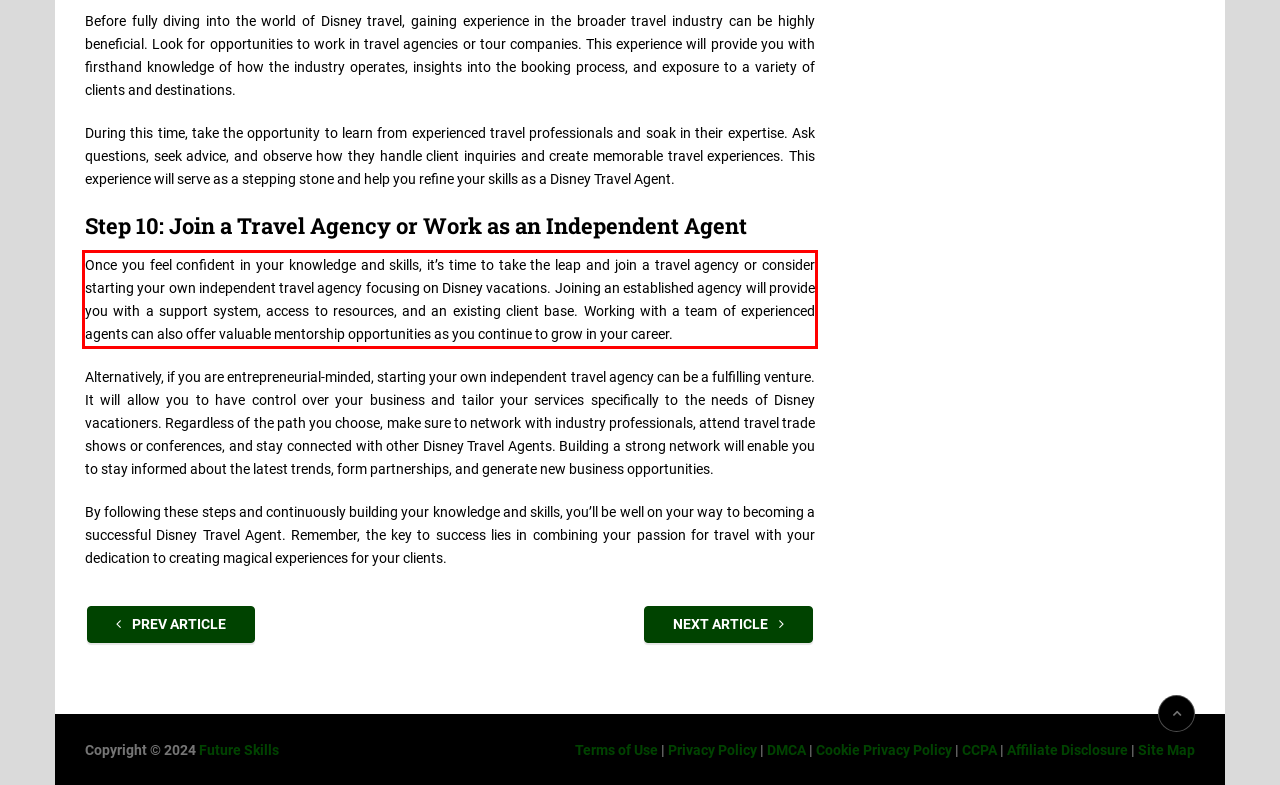Using the provided webpage screenshot, identify and read the text within the red rectangle bounding box.

Once you feel confident in your knowledge and skills, it’s time to take the leap and join a travel agency or consider starting your own independent travel agency focusing on Disney vacations. Joining an established agency will provide you with a support system, access to resources, and an existing client base. Working with a team of experienced agents can also offer valuable mentorship opportunities as you continue to grow in your career.